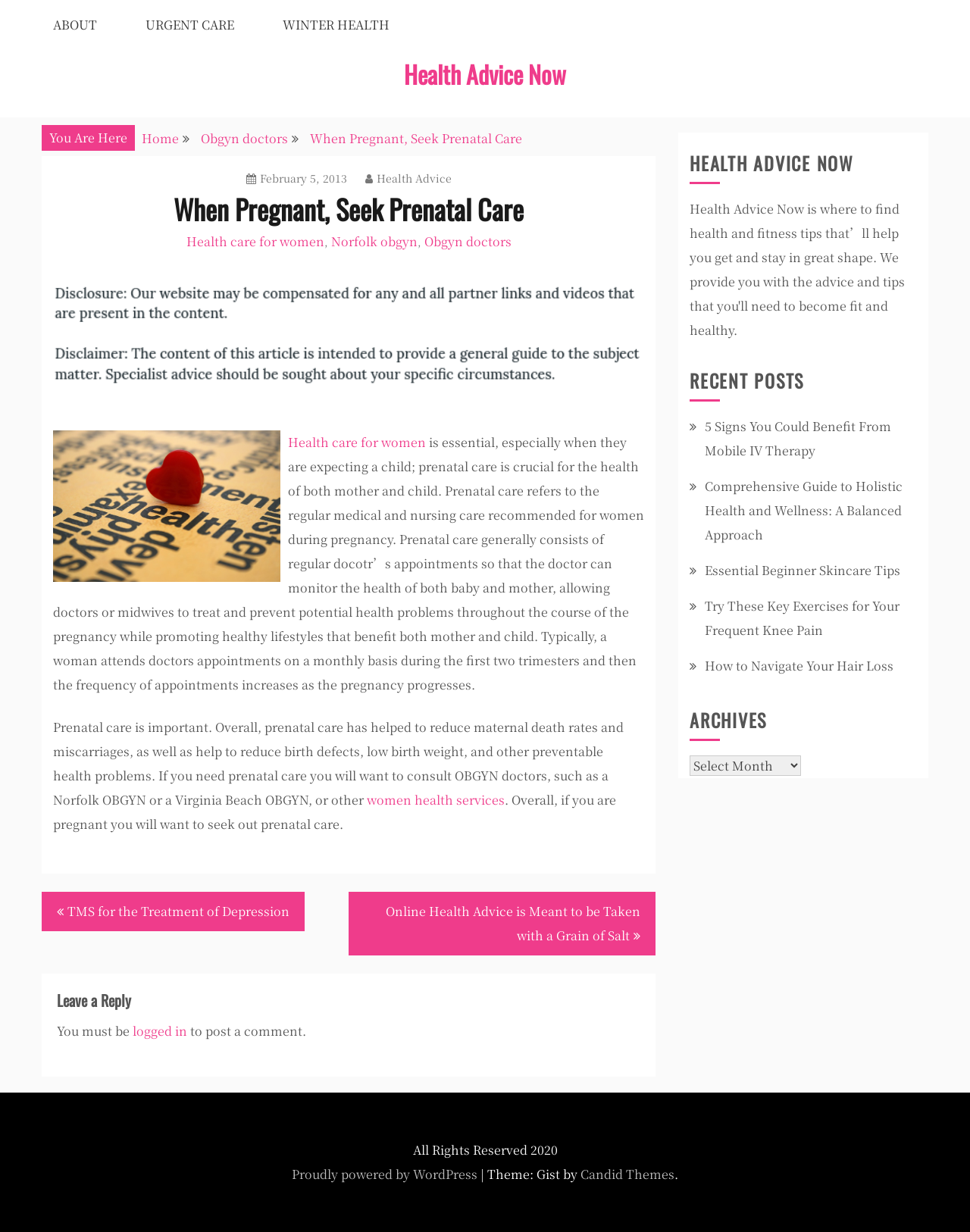What is the location of the 'Leave a Reply' section?
Refer to the image and give a detailed answer to the question.

The 'Leave a Reply' section is located at the bottom of the webpage, below the article section, and it allows users to post a comment after logging in.